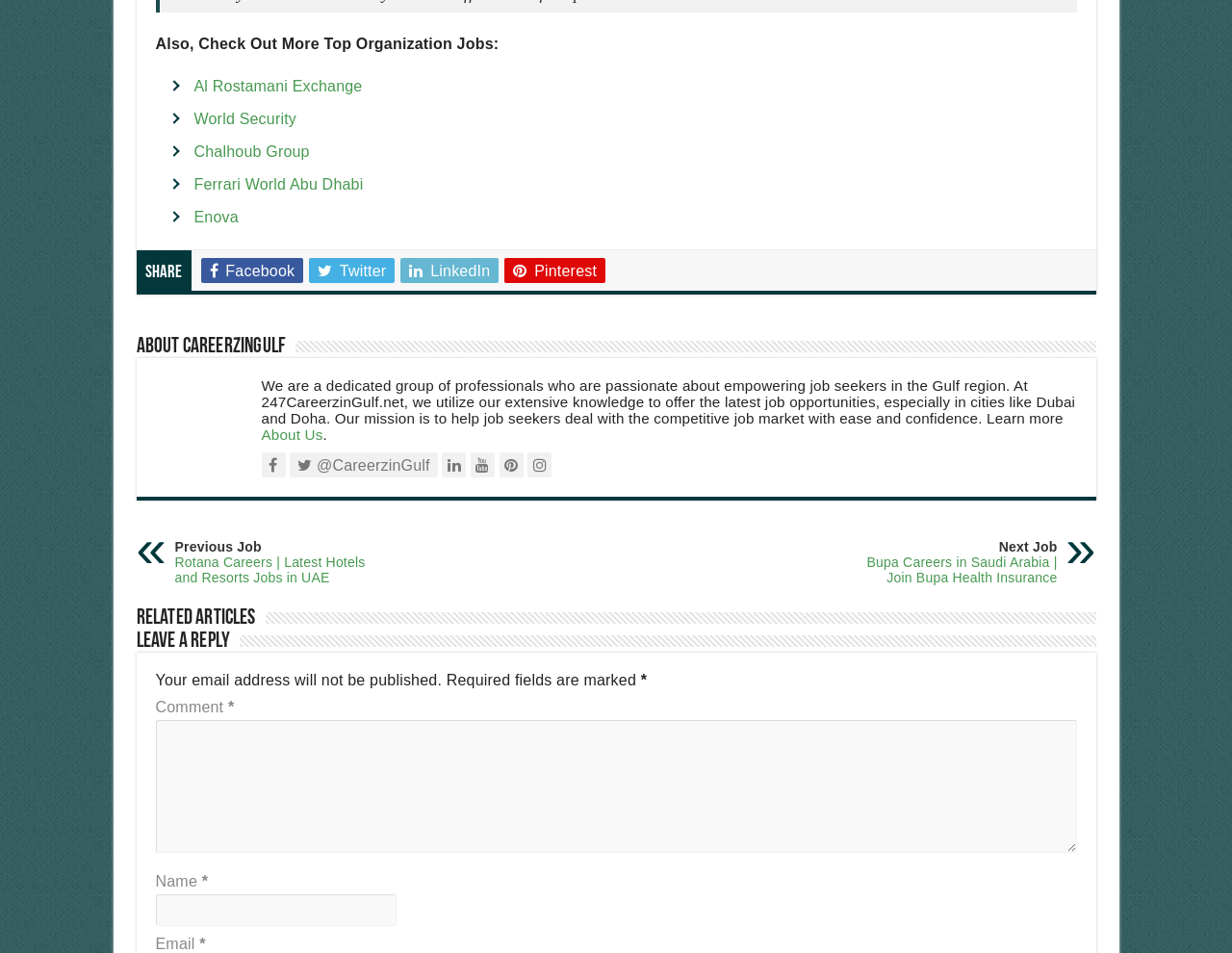Show the bounding box coordinates for the element that needs to be clicked to execute the following instruction: "Share on Facebook". Provide the coordinates in the form of four float numbers between 0 and 1, i.e., [left, top, right, bottom].

[0.163, 0.271, 0.246, 0.297]